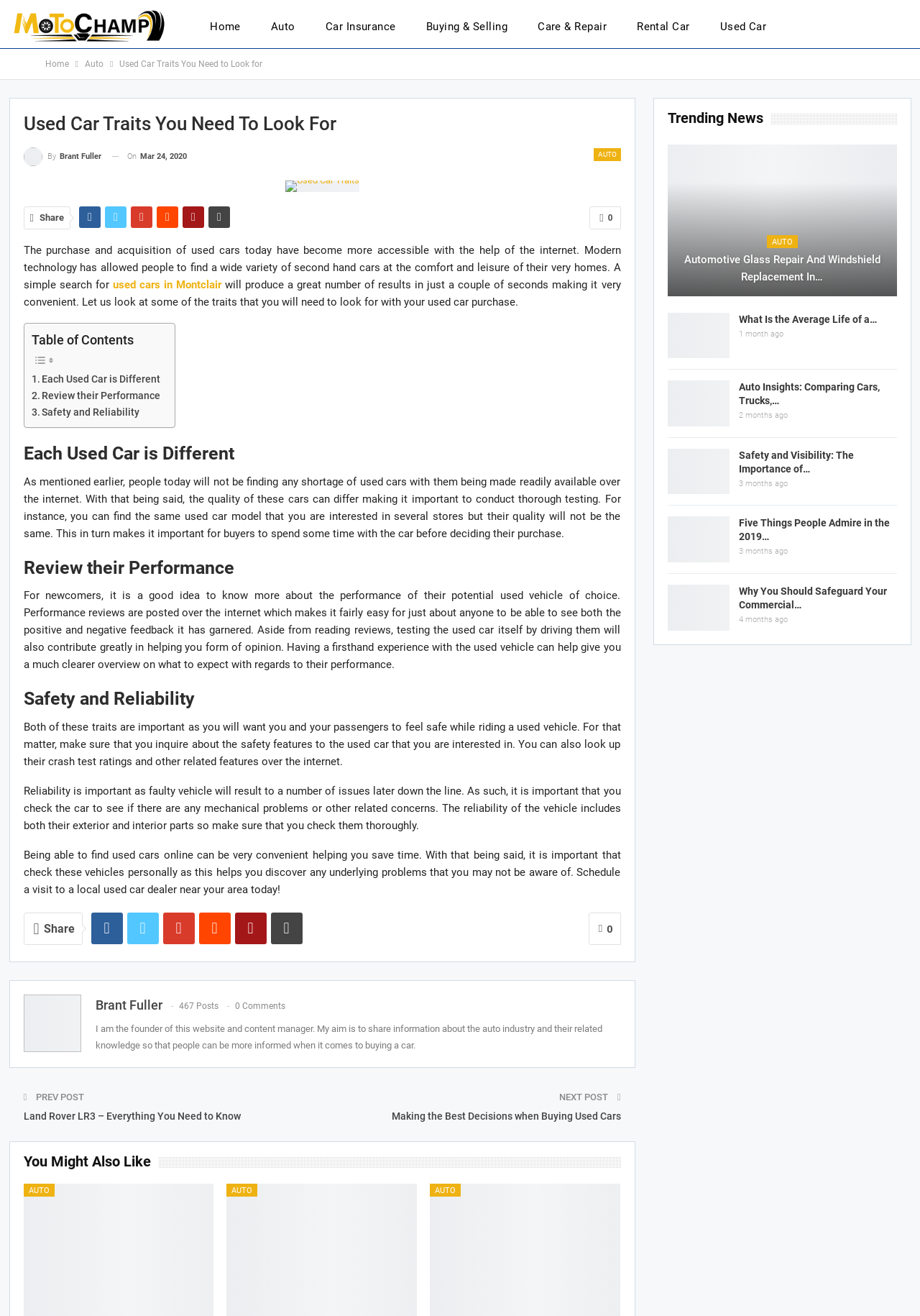Based on the element description: "Brant Fuller", identify the UI element and provide its bounding box coordinates. Use four float numbers between 0 and 1, [left, top, right, bottom].

[0.006, 0.81, 0.067, 0.82]